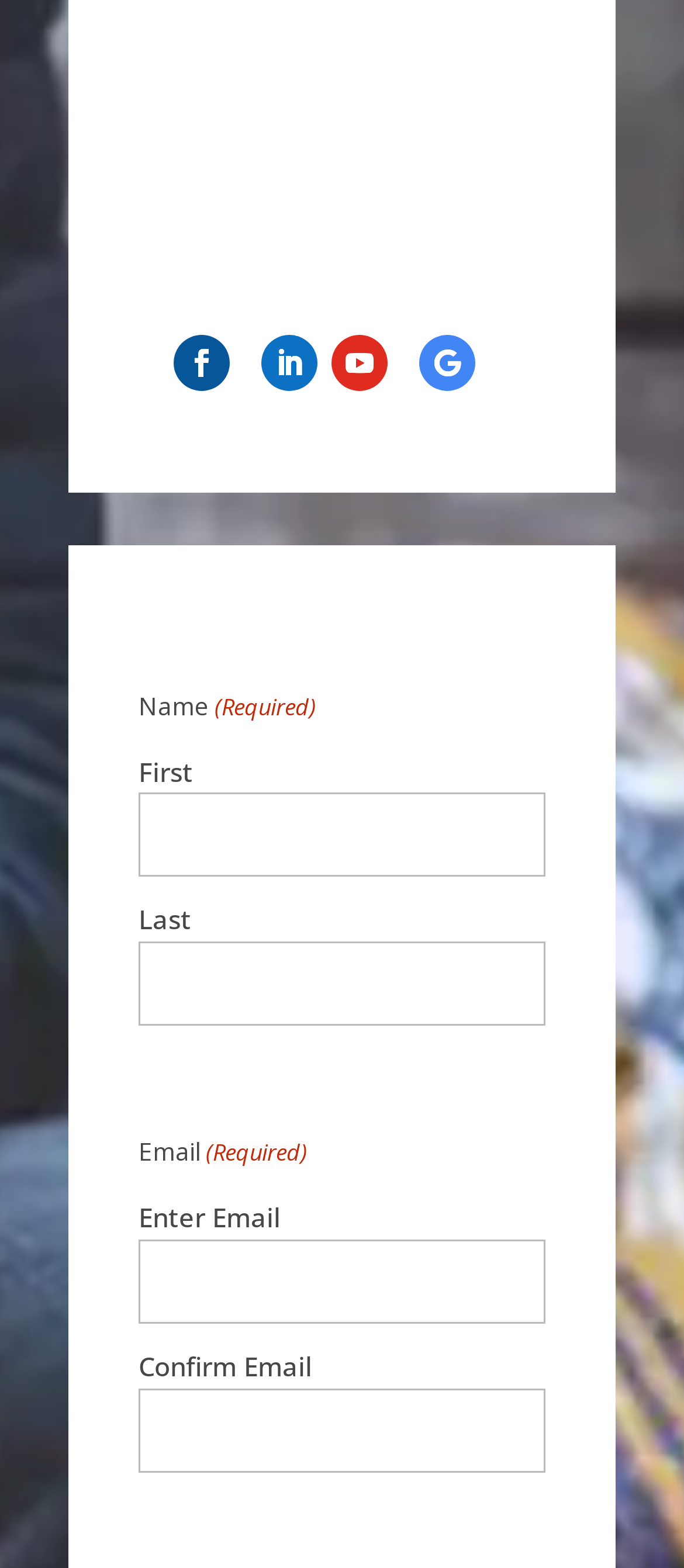Bounding box coordinates are specified in the format (top-left x, top-left y, bottom-right x, bottom-right y). All values are floating point numbers bounded between 0 and 1. Please provide the bounding box coordinate of the region this sentence describes: parent_node: First name="input_1.3"

[0.203, 0.506, 0.797, 0.56]